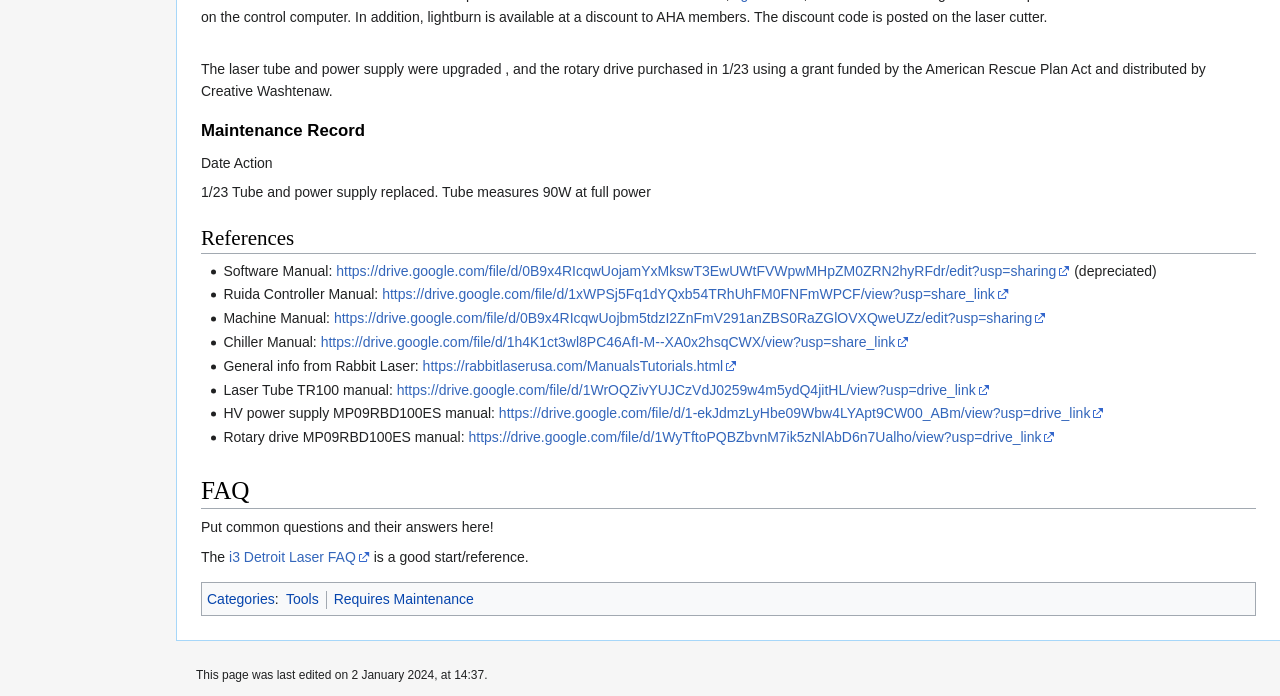What is the category of the page?
Using the image, respond with a single word or phrase.

Tools